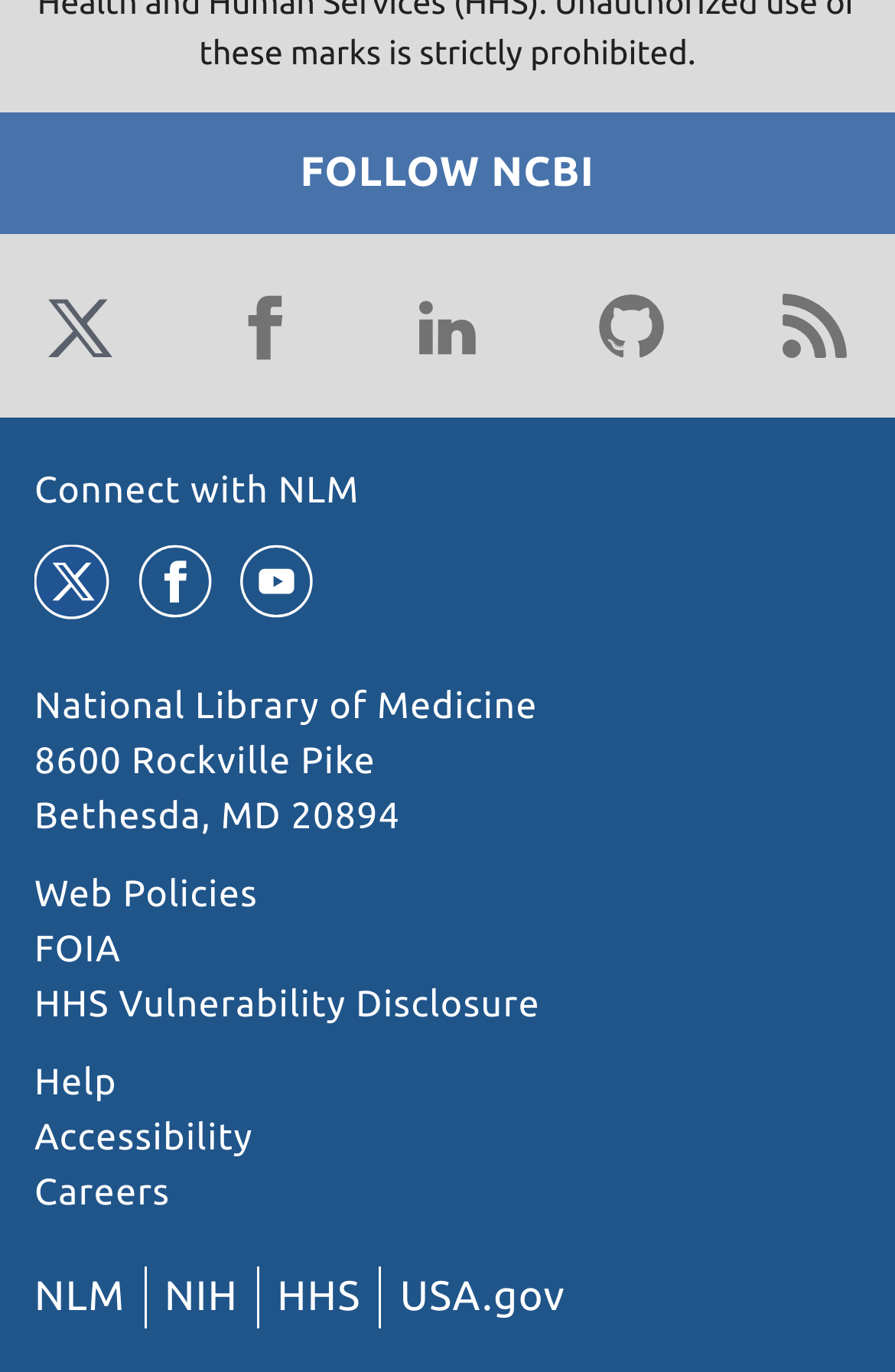Determine the bounding box coordinates of the clickable region to execute the instruction: "Connect with NLM". The coordinates should be four float numbers between 0 and 1, denoted as [left, top, right, bottom].

[0.038, 0.343, 0.402, 0.373]